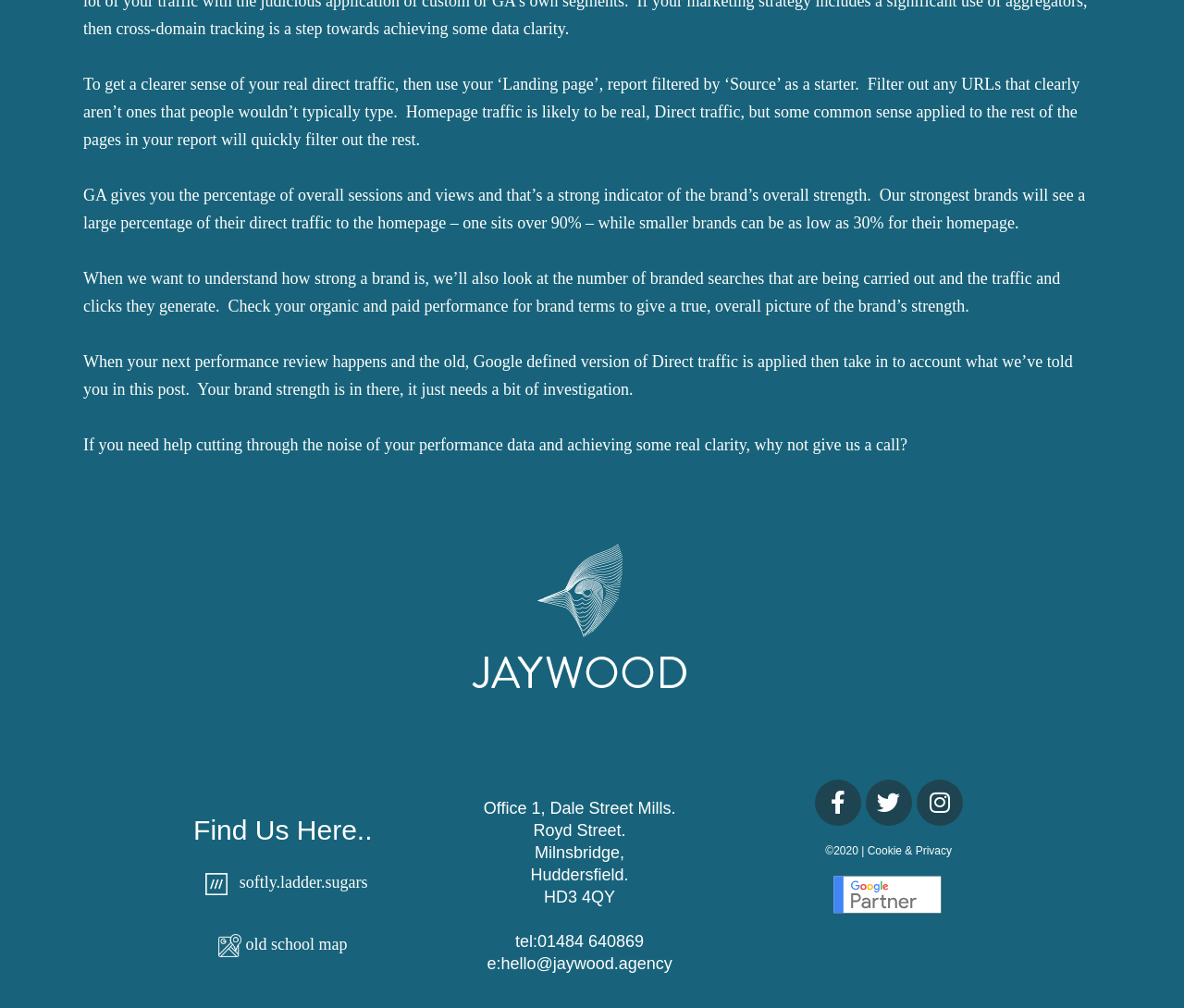Find the bounding box coordinates of the element's region that should be clicked in order to follow the given instruction: "Contact via 'e:hello@jaywood.agency'". The coordinates should consist of four float numbers between 0 and 1, i.e., [left, top, right, bottom].

[0.411, 0.946, 0.568, 0.965]